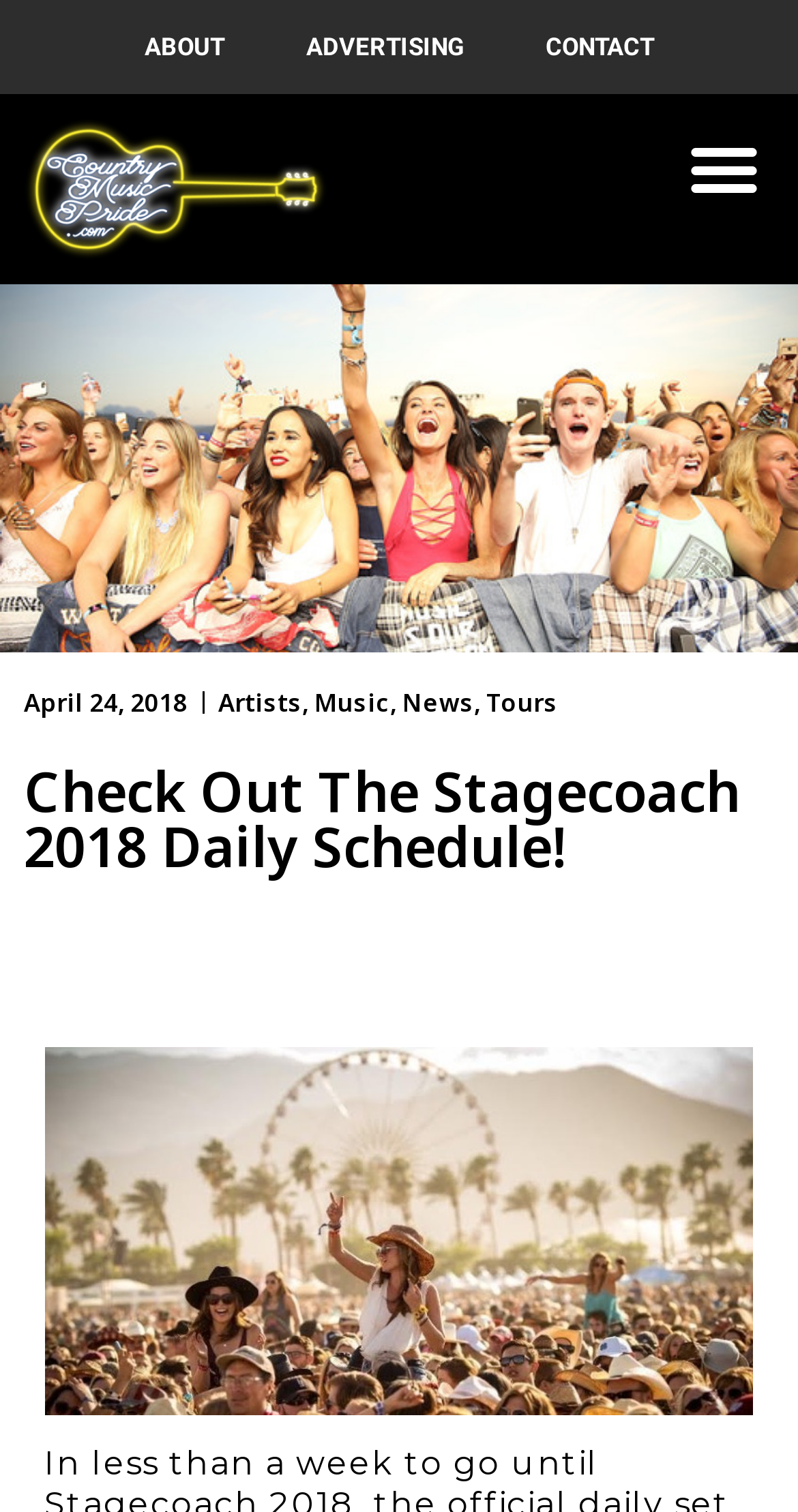Indicate the bounding box coordinates of the element that must be clicked to execute the instruction: "Toggle the menu". The coordinates should be given as four float numbers between 0 and 1, i.e., [left, top, right, bottom].

[0.84, 0.076, 0.974, 0.147]